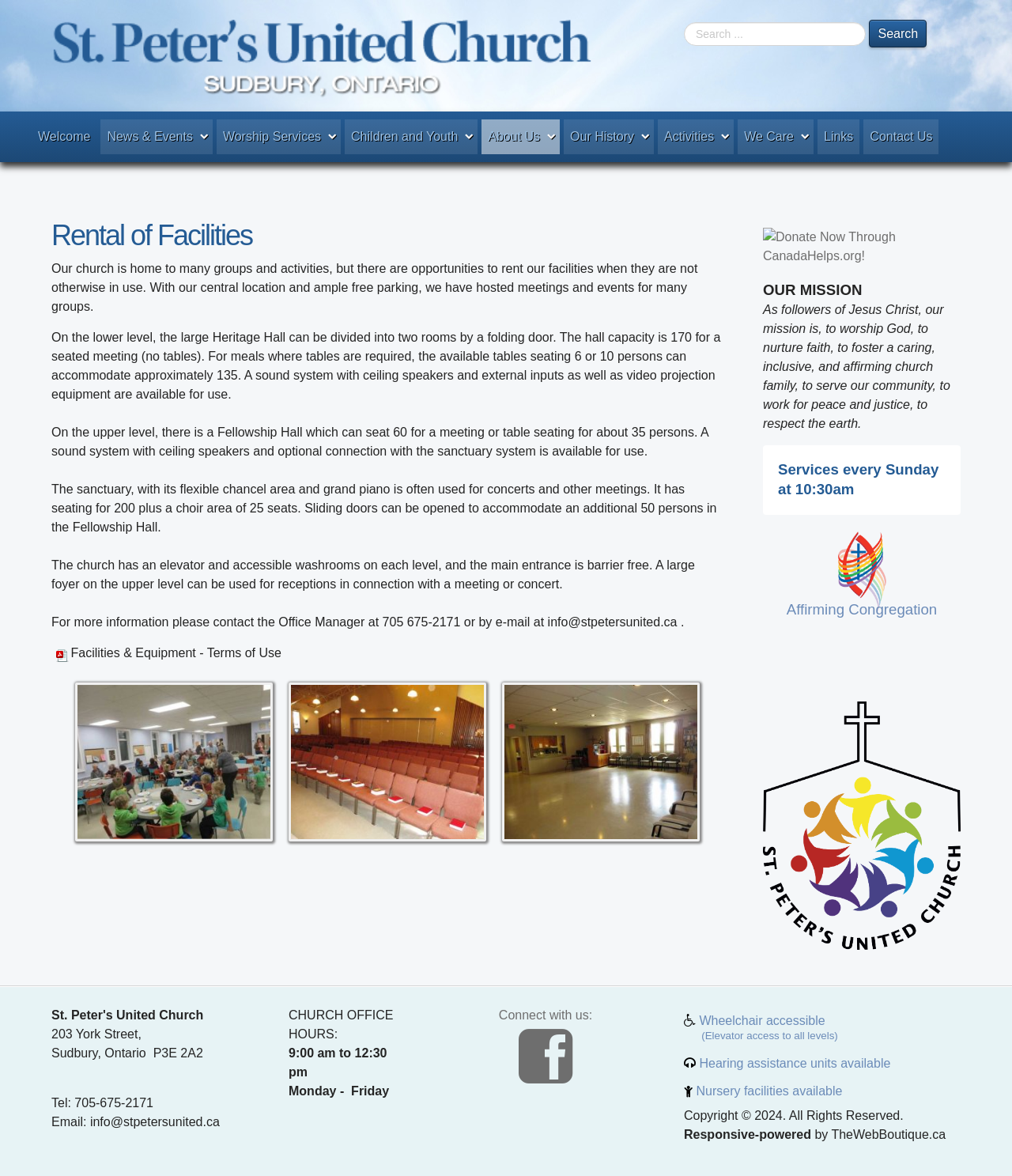Locate the bounding box coordinates of the clickable area to execute the instruction: "View the Facilities & Equipment - Terms of Use PDF". Provide the coordinates as four float numbers between 0 and 1, represented as [left, top, right, bottom].

[0.054, 0.549, 0.278, 0.561]